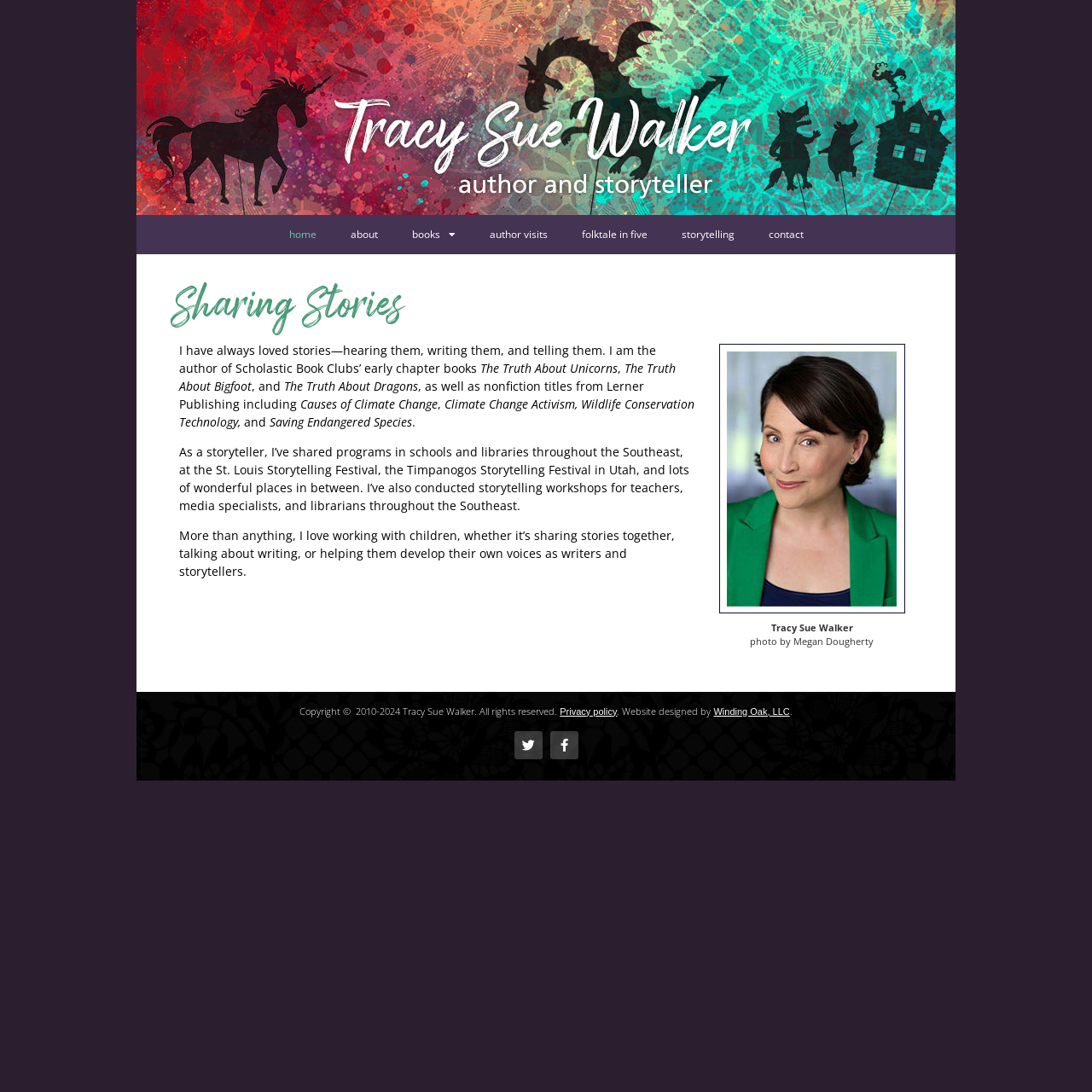Who designed the website?
Deliver a detailed and extensive answer to the question.

The website was designed by Winding Oak, LLC, which is mentioned in the link 'Winding Oak, LLC' at the bottom of the page.